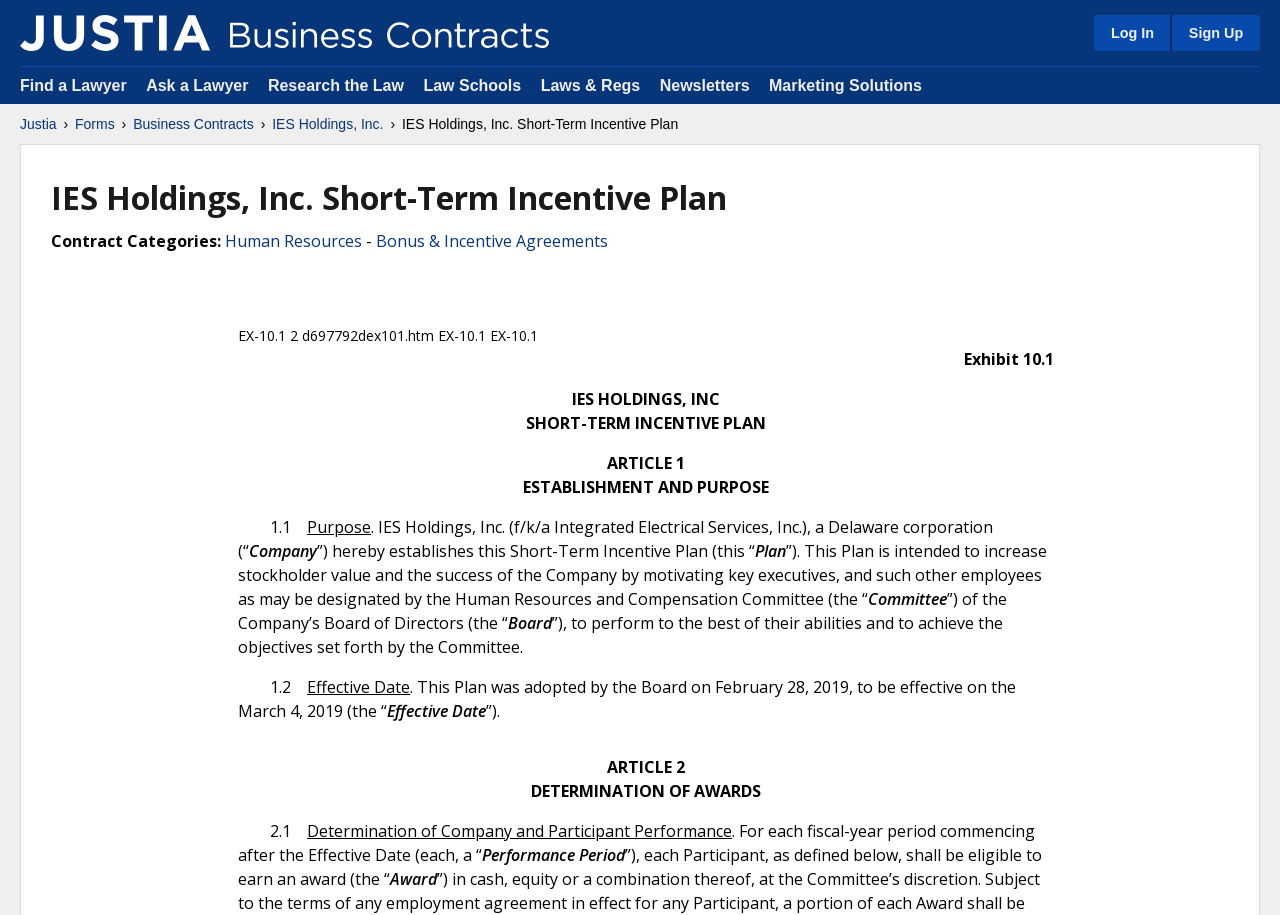Specify the bounding box coordinates of the area that needs to be clicked to achieve the following instruction: "Click on Human Resources".

[0.176, 0.251, 0.283, 0.275]